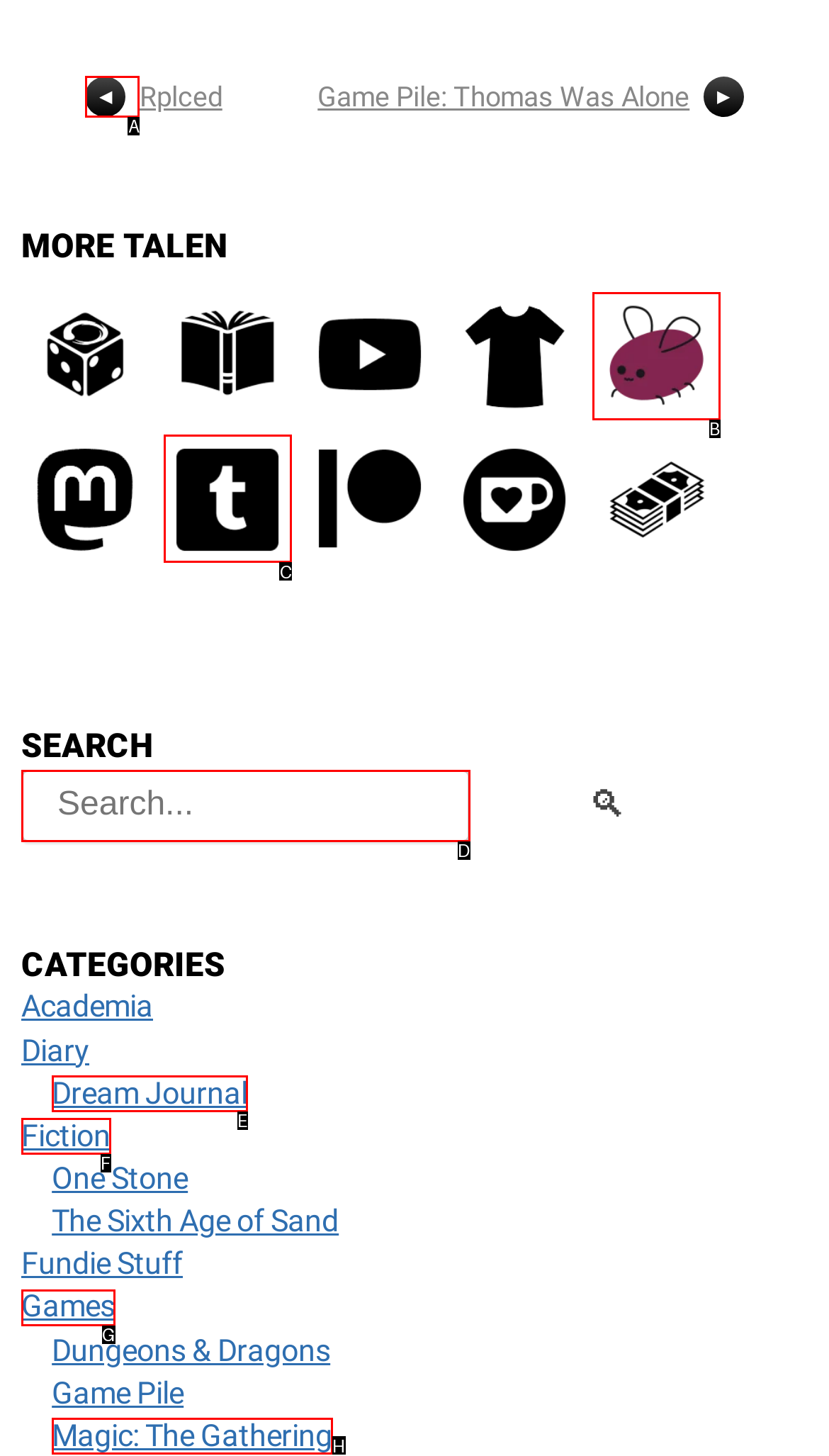Look at the highlighted elements in the screenshot and tell me which letter corresponds to the task: search for something.

D